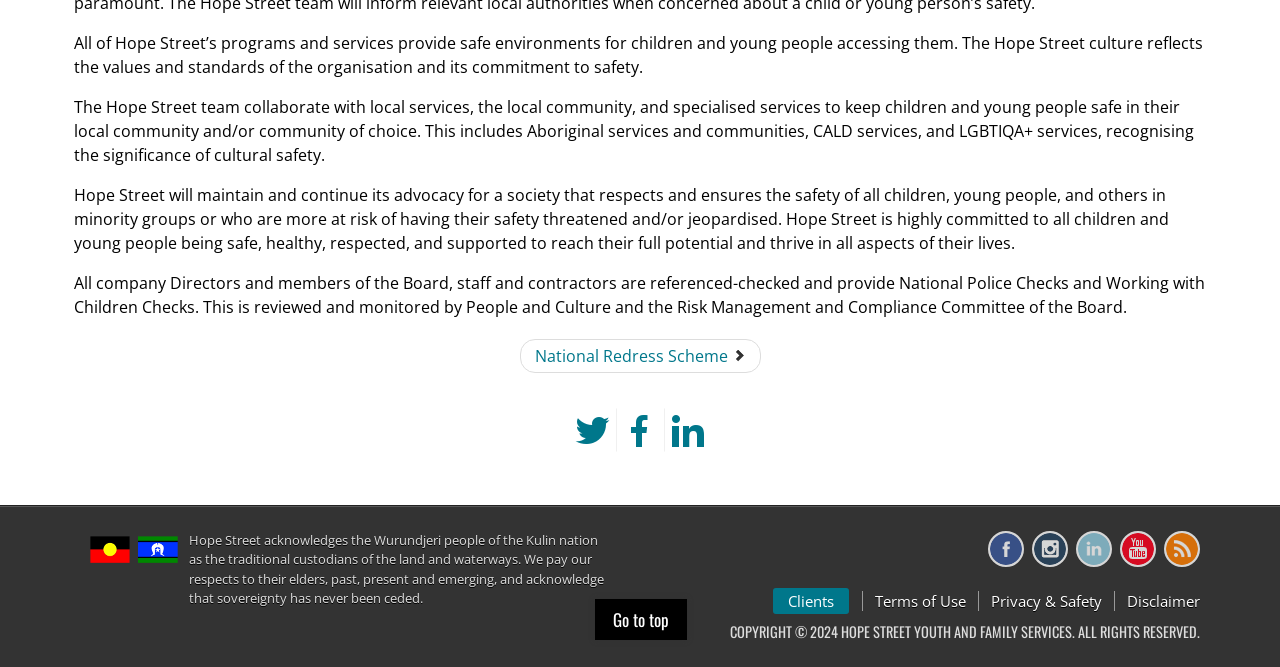Return the bounding box coordinates of the UI element that corresponds to this description: "Go to top". The coordinates must be given as four float numbers in the range of 0 and 1, [left, top, right, bottom].

[0.465, 0.897, 0.537, 0.96]